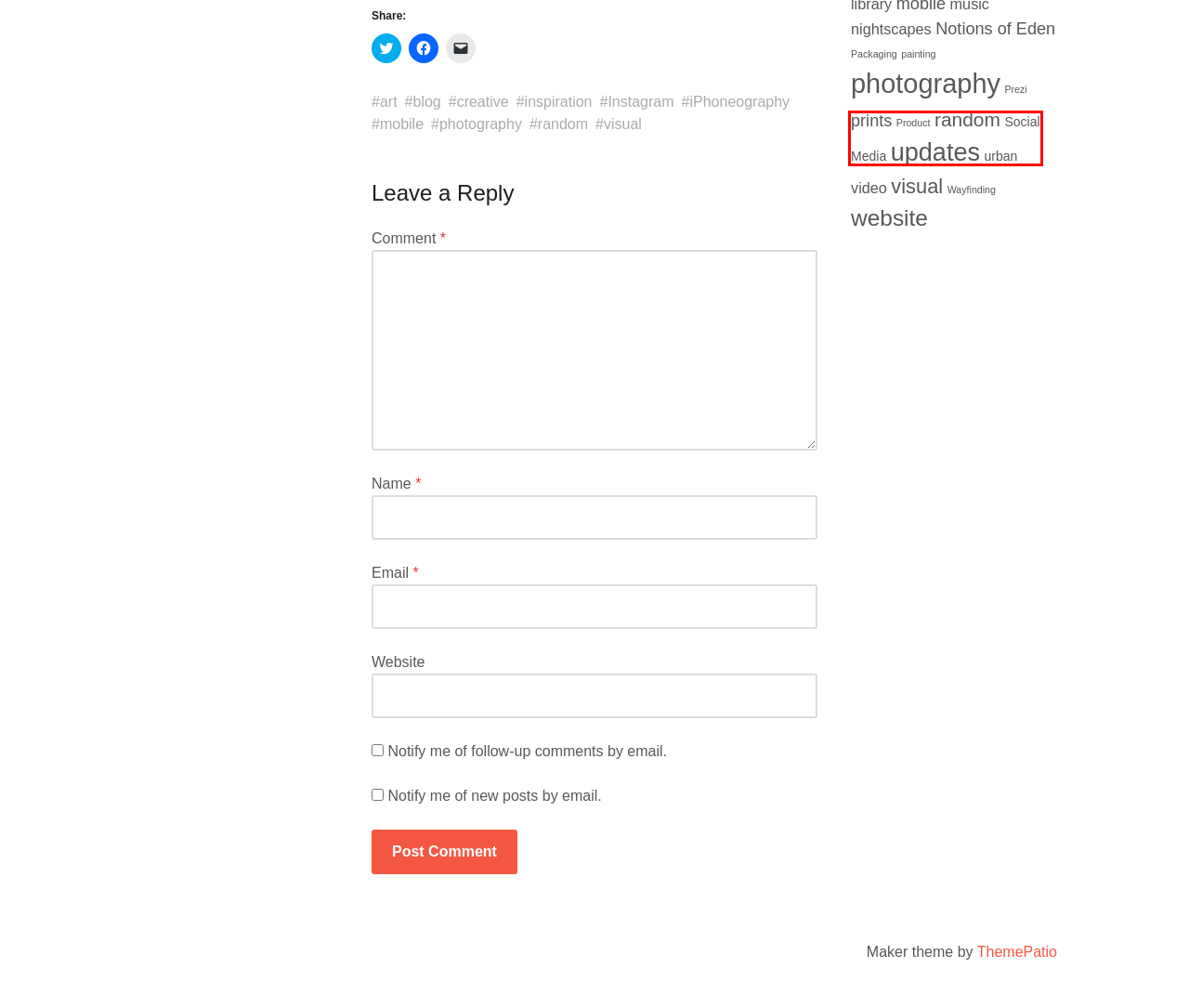You have a screenshot showing a webpage with a red bounding box around a UI element. Choose the webpage description that best matches the new page after clicking the highlighted element. Here are the options:
A. blog – Carl London
B. photography – Carl London
C. updates – Carl London
D. ThemePatio
E. Packaging – Carl London
F. visual – Carl London
G. Social Media – Carl London
H. prints – Carl London

G